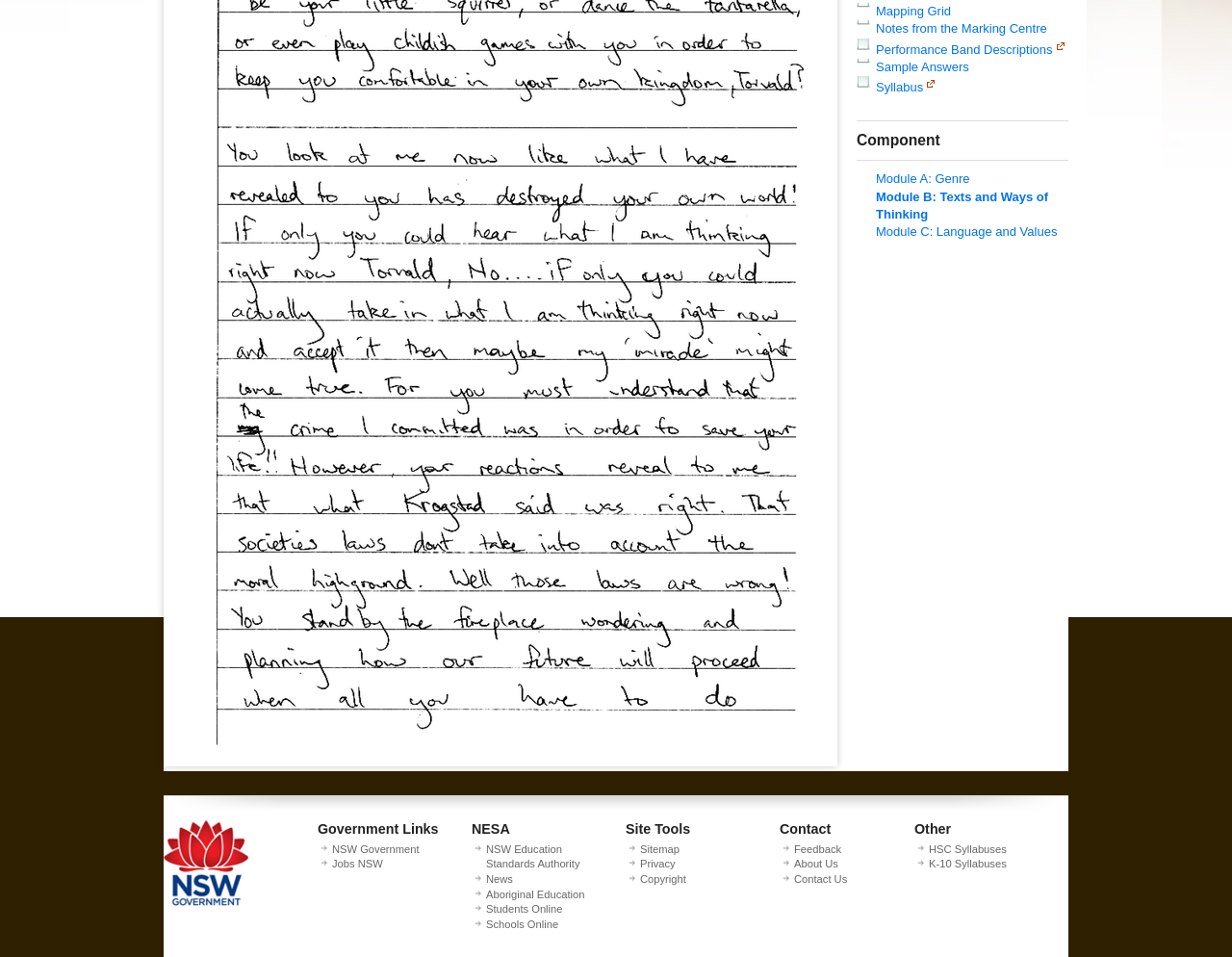Find the bounding box coordinates for the HTML element described in this sentence: "Performance Band Descriptions". Provide the coordinates as four float numbers between 0 and 1, in the format [left, top, right, bottom].

[0.711, 0.044, 0.854, 0.059]